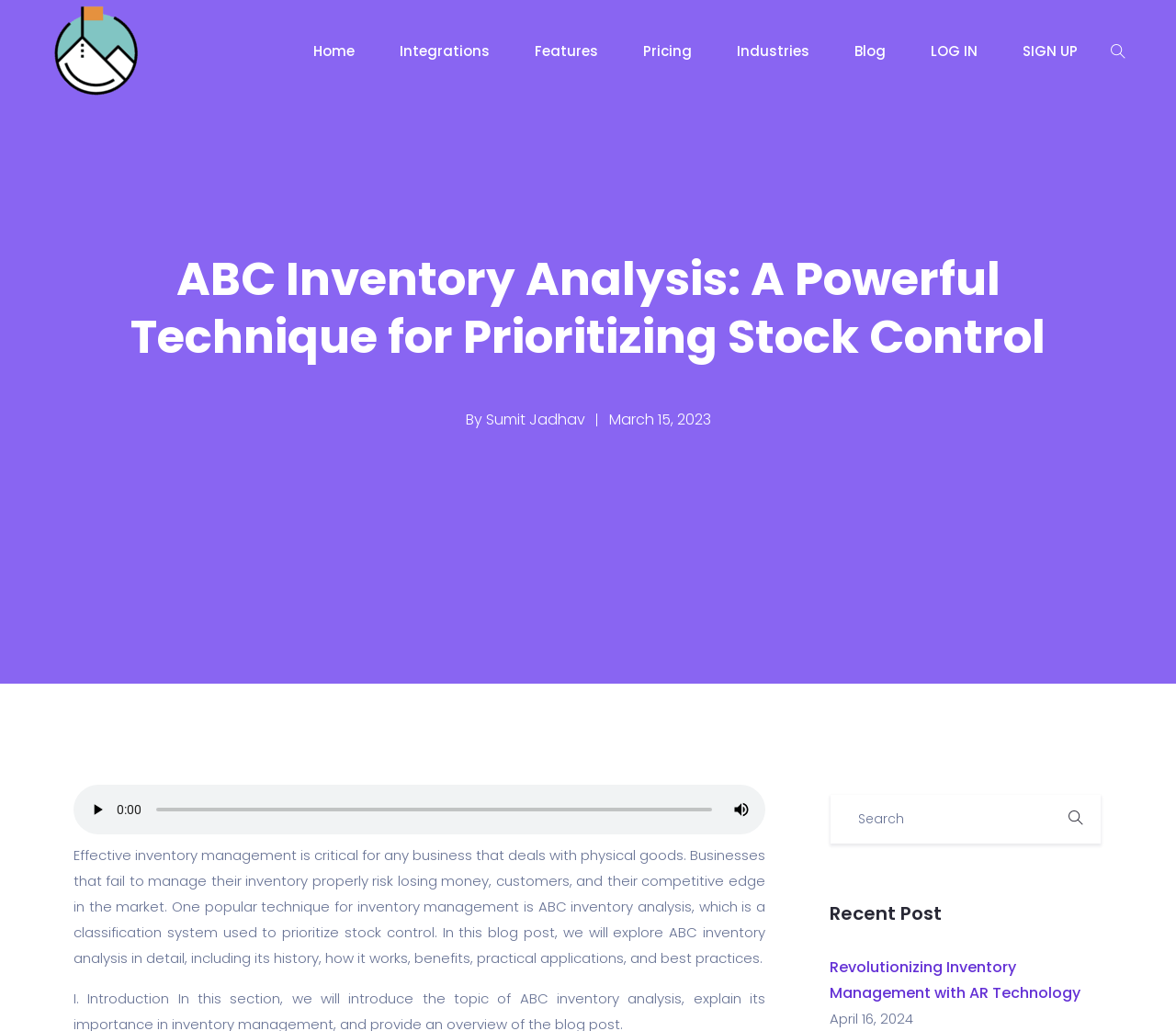Provide a short answer using a single word or phrase for the following question: 
Who is the author of this blog post?

Sumit Jadhav